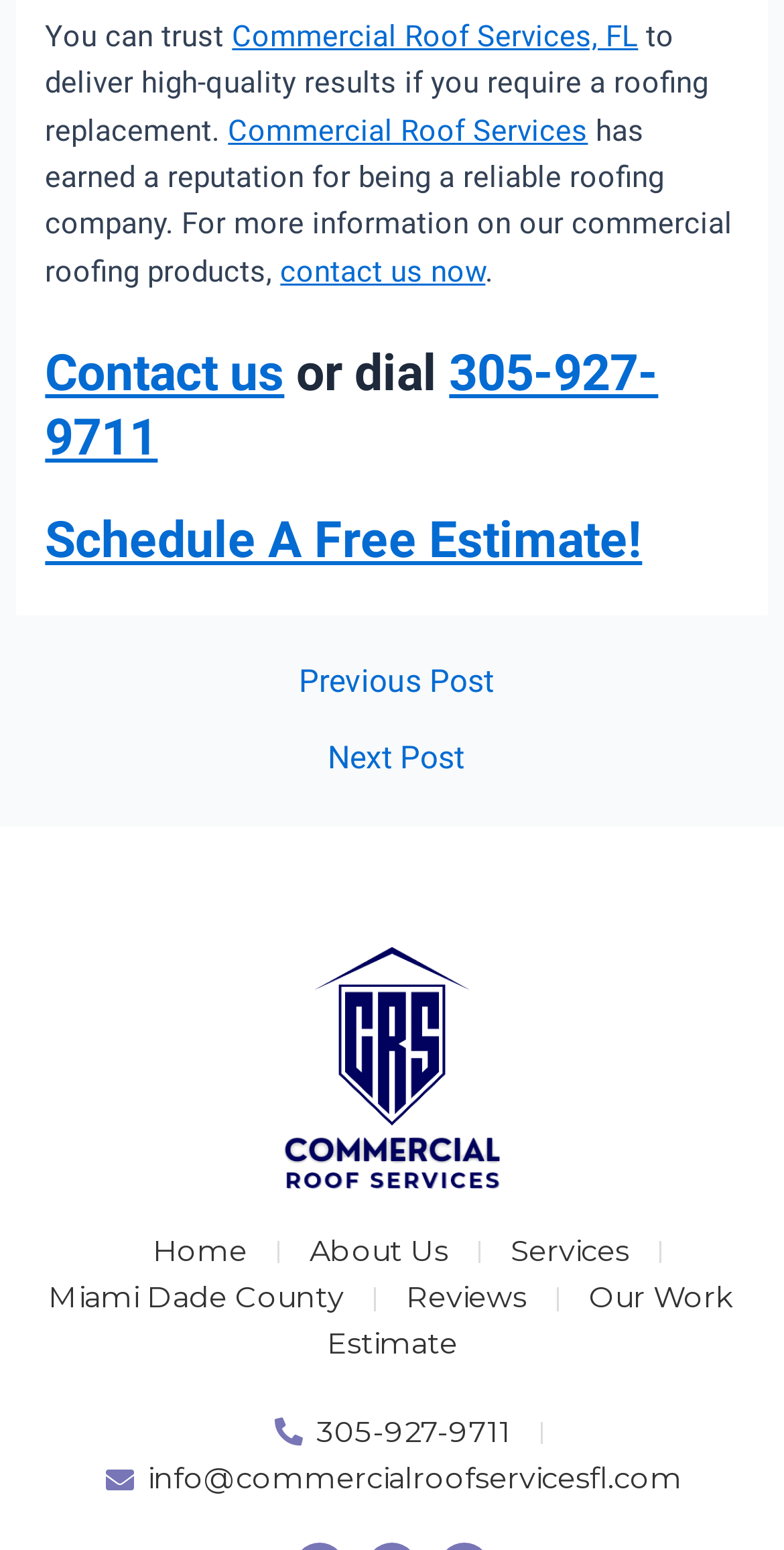Please identify the bounding box coordinates of the element's region that needs to be clicked to fulfill the following instruction: "Click on 'Commercial Roof Services, FL'". The bounding box coordinates should consist of four float numbers between 0 and 1, i.e., [left, top, right, bottom].

[0.296, 0.012, 0.814, 0.035]